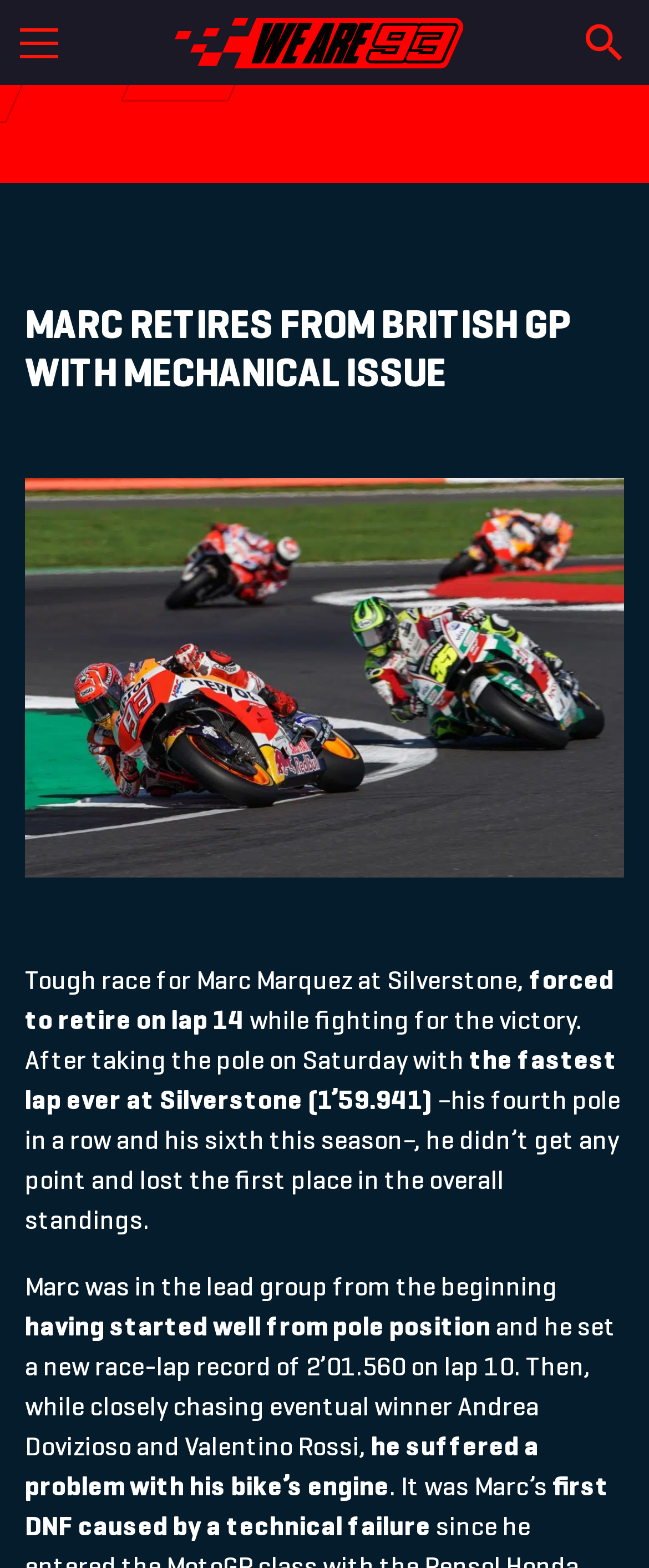Given the description: "alt="WE ARE 93"", determine the bounding box coordinates of the UI element. The coordinates should be formatted as four float numbers between 0 and 1, [left, top, right, bottom].

[0.268, 0.016, 0.714, 0.034]